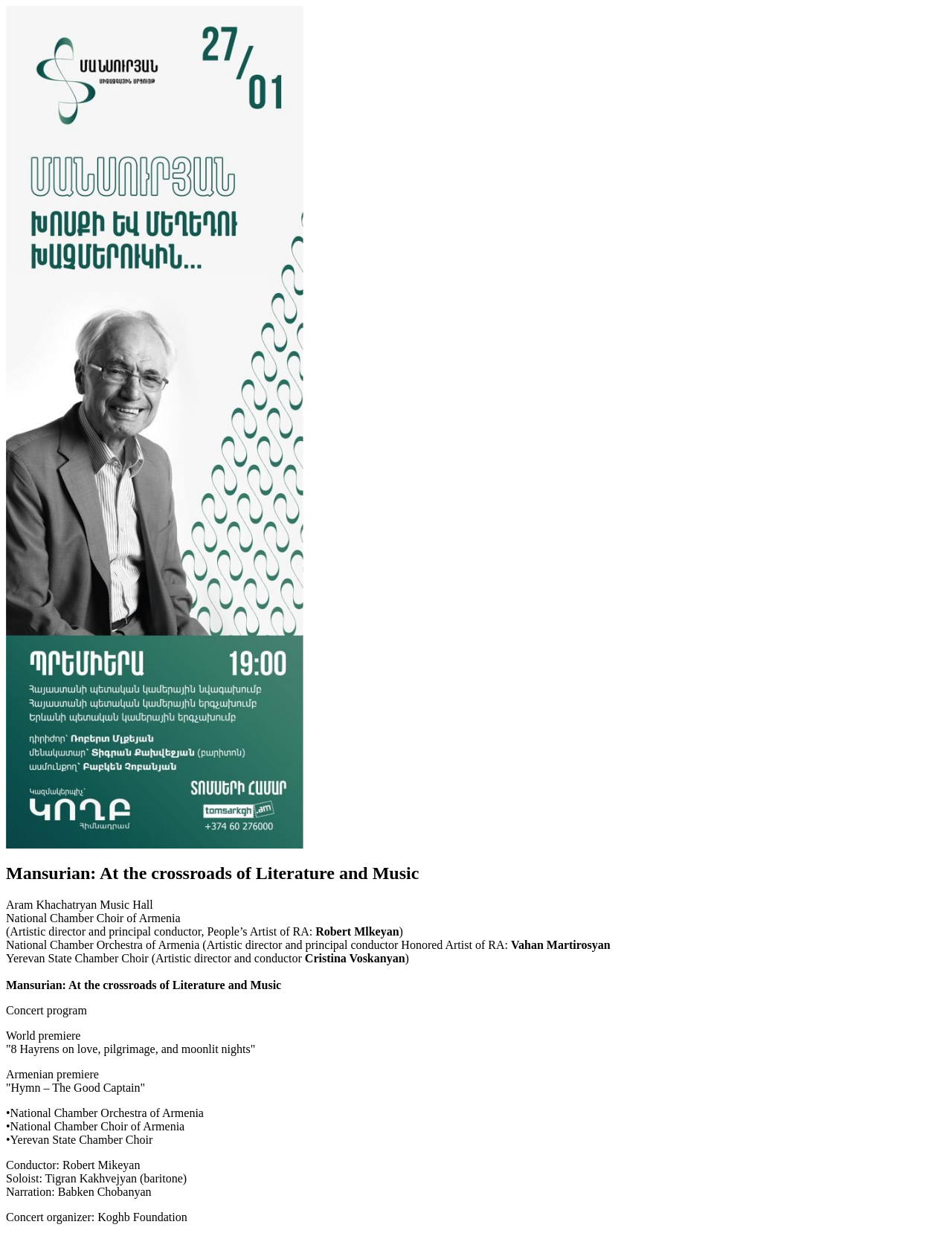Who is the artistic director of the National Chamber Choir of Armenia?
Using the image as a reference, deliver a detailed and thorough answer to the question.

I found the answer by looking at the StaticText elements that describe the National Chamber Choir of Armenia, which mentions 'Artistic director and principal conductor, People’s Artist of RA: Robert Mlkeyan'.